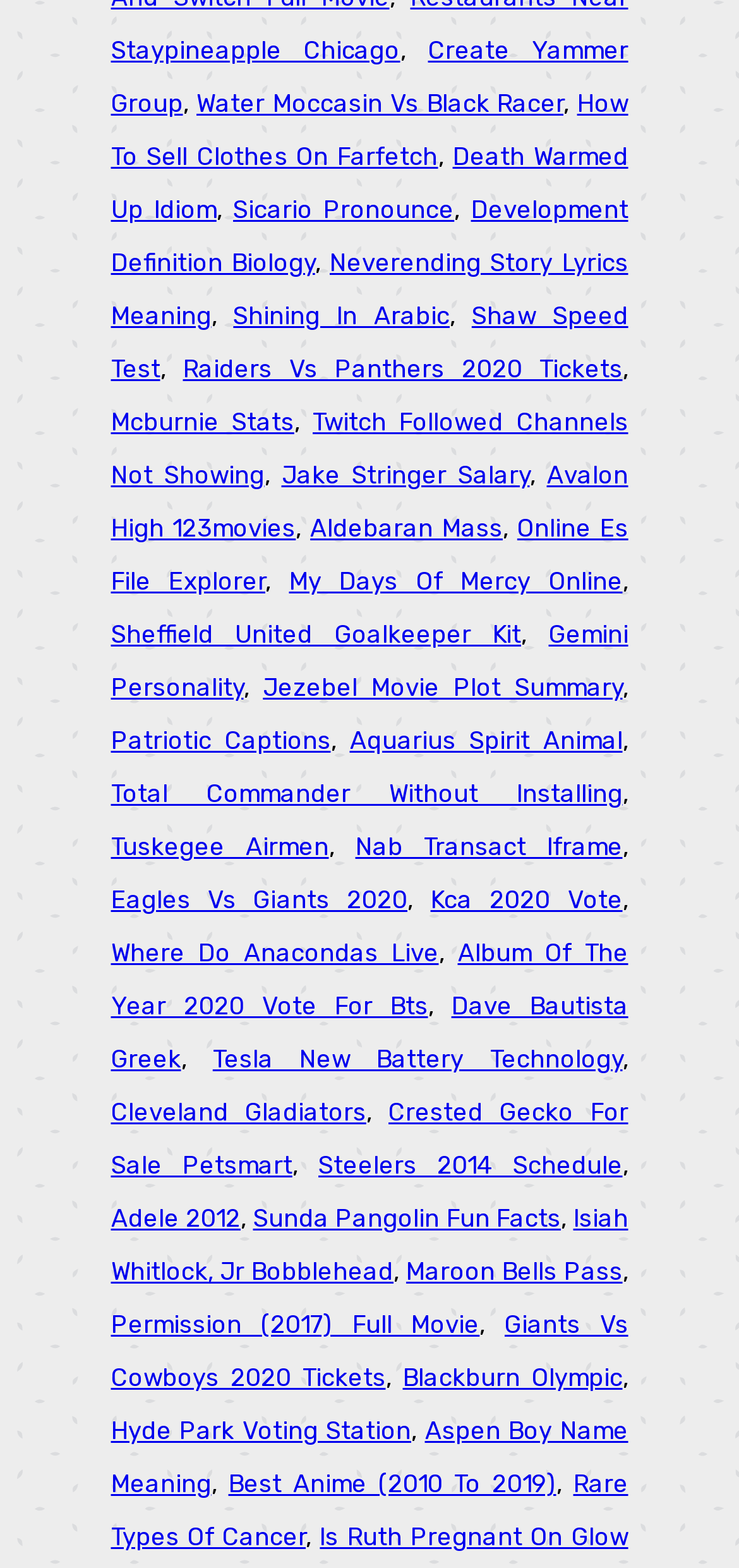Please identify the bounding box coordinates for the region that you need to click to follow this instruction: "Check out 'Sicario Pronounce'".

[0.315, 0.125, 0.615, 0.143]